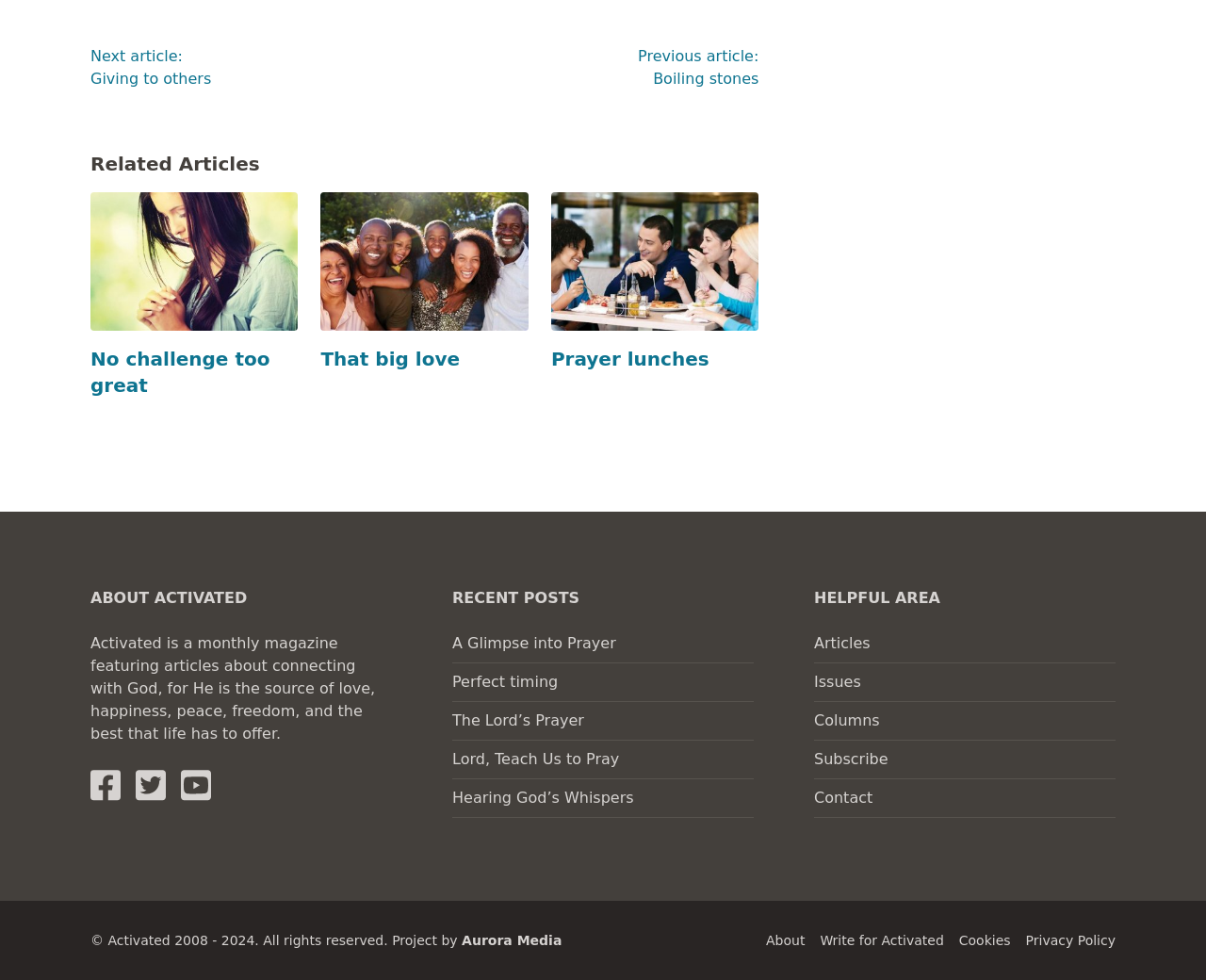Find the bounding box coordinates of the clickable element required to execute the following instruction: "View articles". Provide the coordinates as four float numbers between 0 and 1, i.e., [left, top, right, bottom].

[0.675, 0.647, 0.722, 0.665]